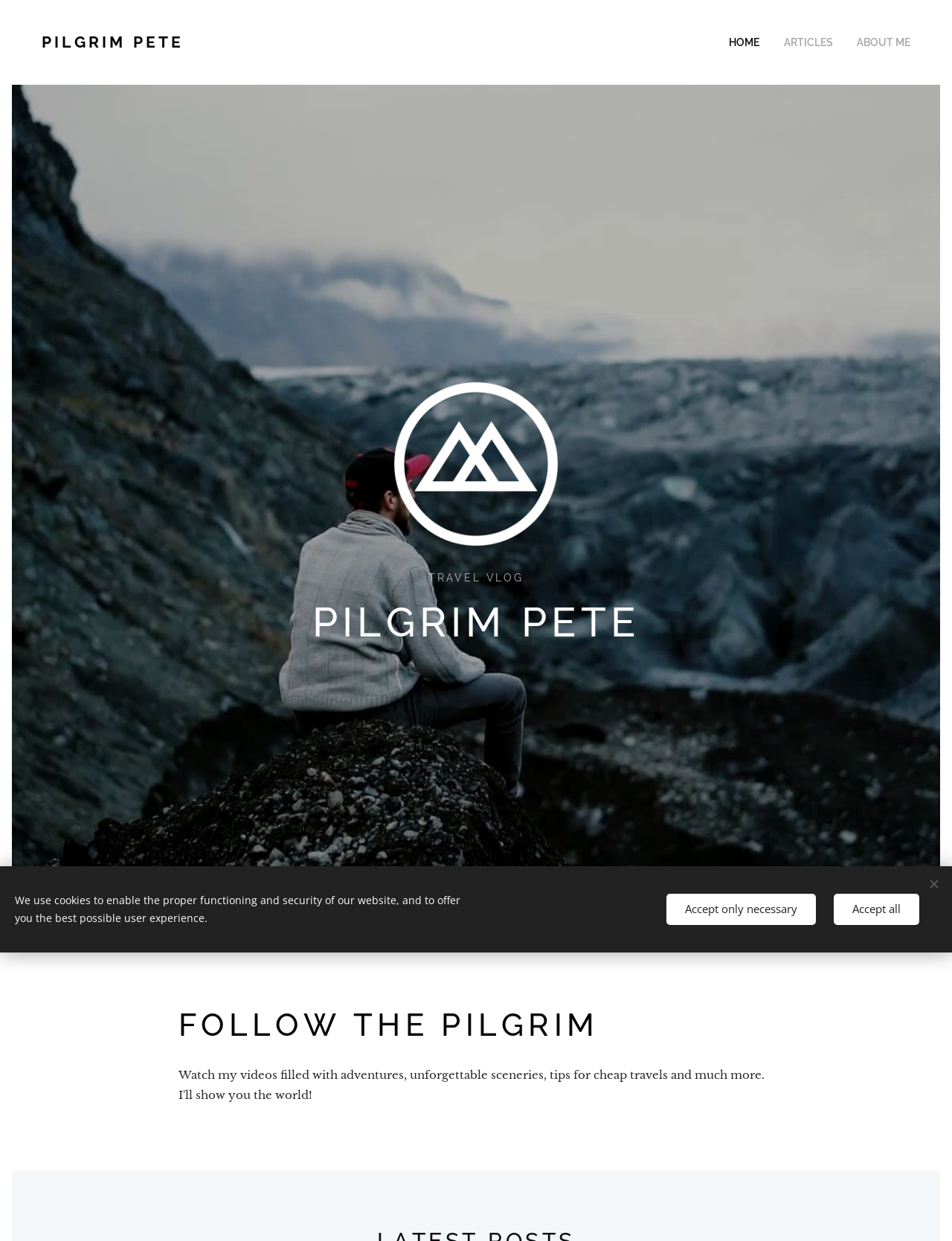Given the element description Accept only necessary, predict the bounding box coordinates for the UI element in the webpage screenshot. The format should be (top-left x, top-left y, bottom-right x, bottom-right y), and the values should be between 0 and 1.

[0.7, 0.72, 0.857, 0.745]